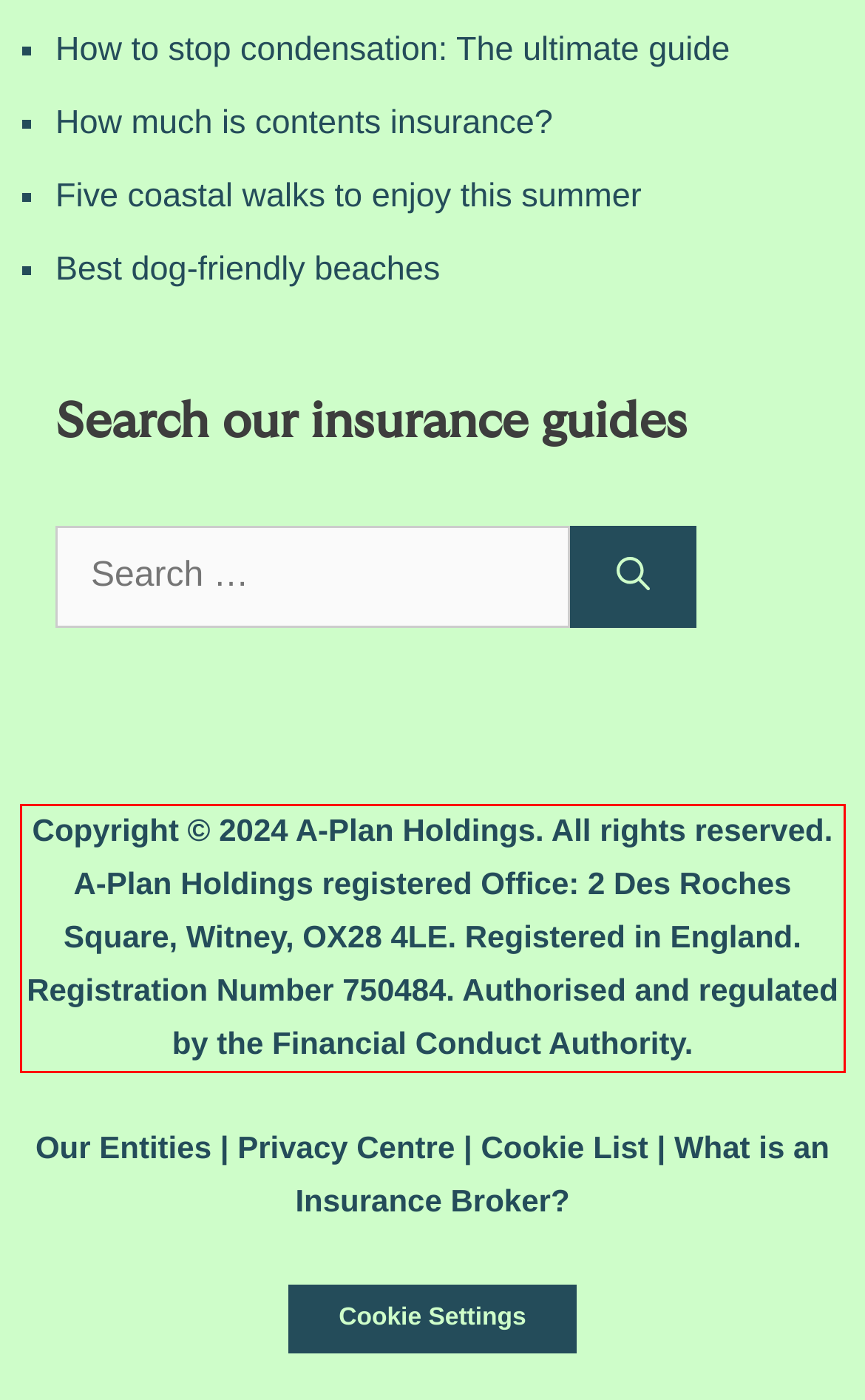You have a screenshot of a webpage where a UI element is enclosed in a red rectangle. Perform OCR to capture the text inside this red rectangle.

Copyright © 2024 A-Plan Holdings. All rights reserved. A-Plan Holdings registered Office: 2 Des Roches Square, Witney, OX28 4LE. Registered in England. Registration Number 750484. Authorised and regulated by the Financial Conduct Authority.